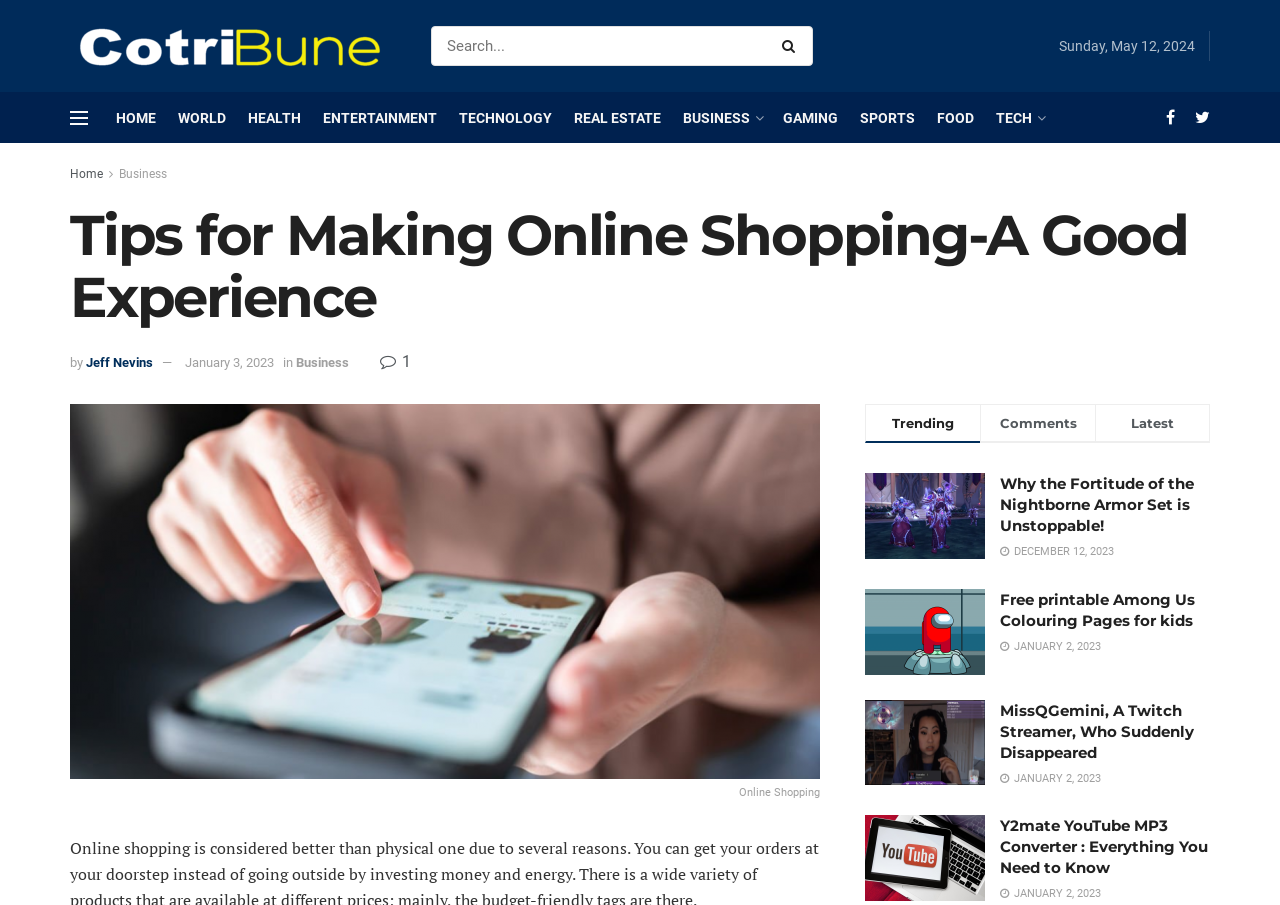For the following element description, predict the bounding box coordinates in the format (top-left x, top-left y, bottom-right x, bottom-right y). All values should be floating point numbers between 0 and 1. Description: Jeff Nevins

[0.067, 0.392, 0.12, 0.409]